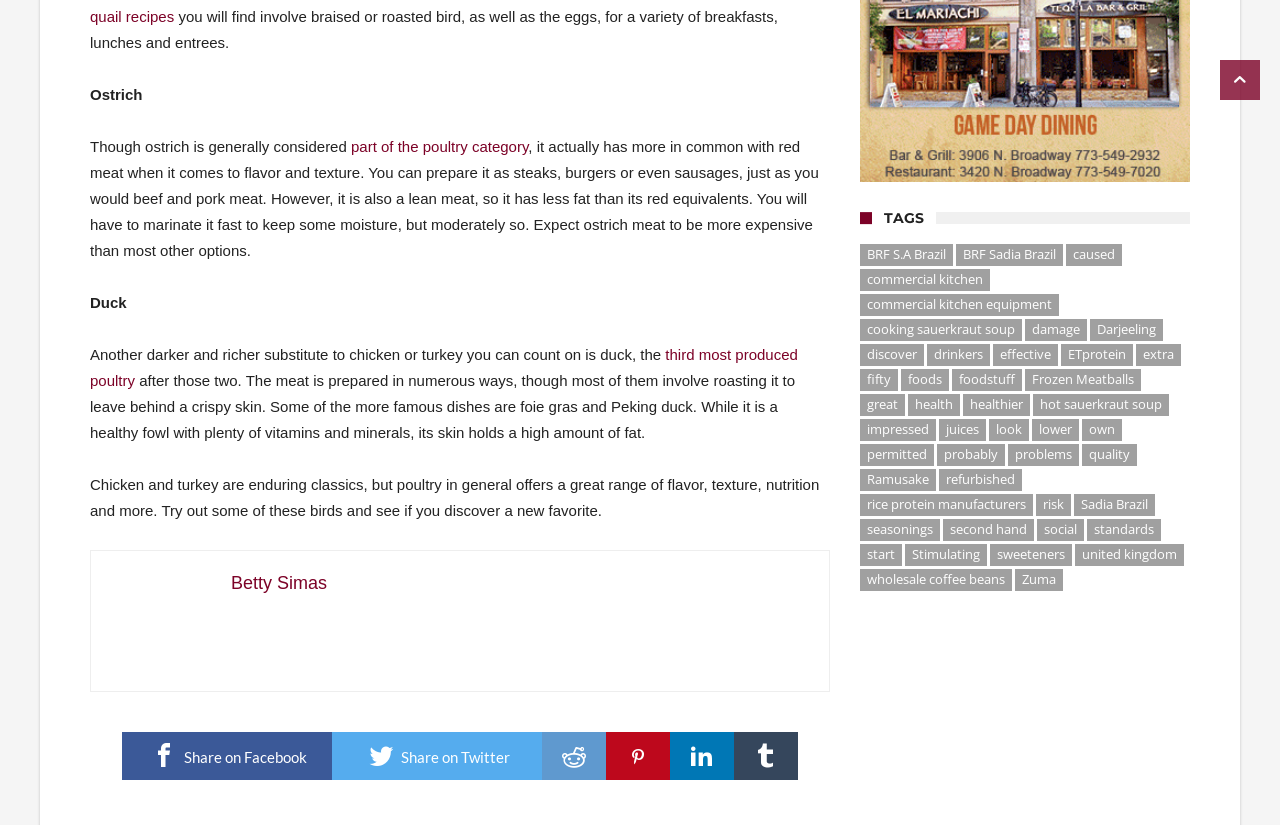Can you find the bounding box coordinates for the element to click on to achieve the instruction: "Discover more about Duck"?

[0.07, 0.357, 0.099, 0.377]